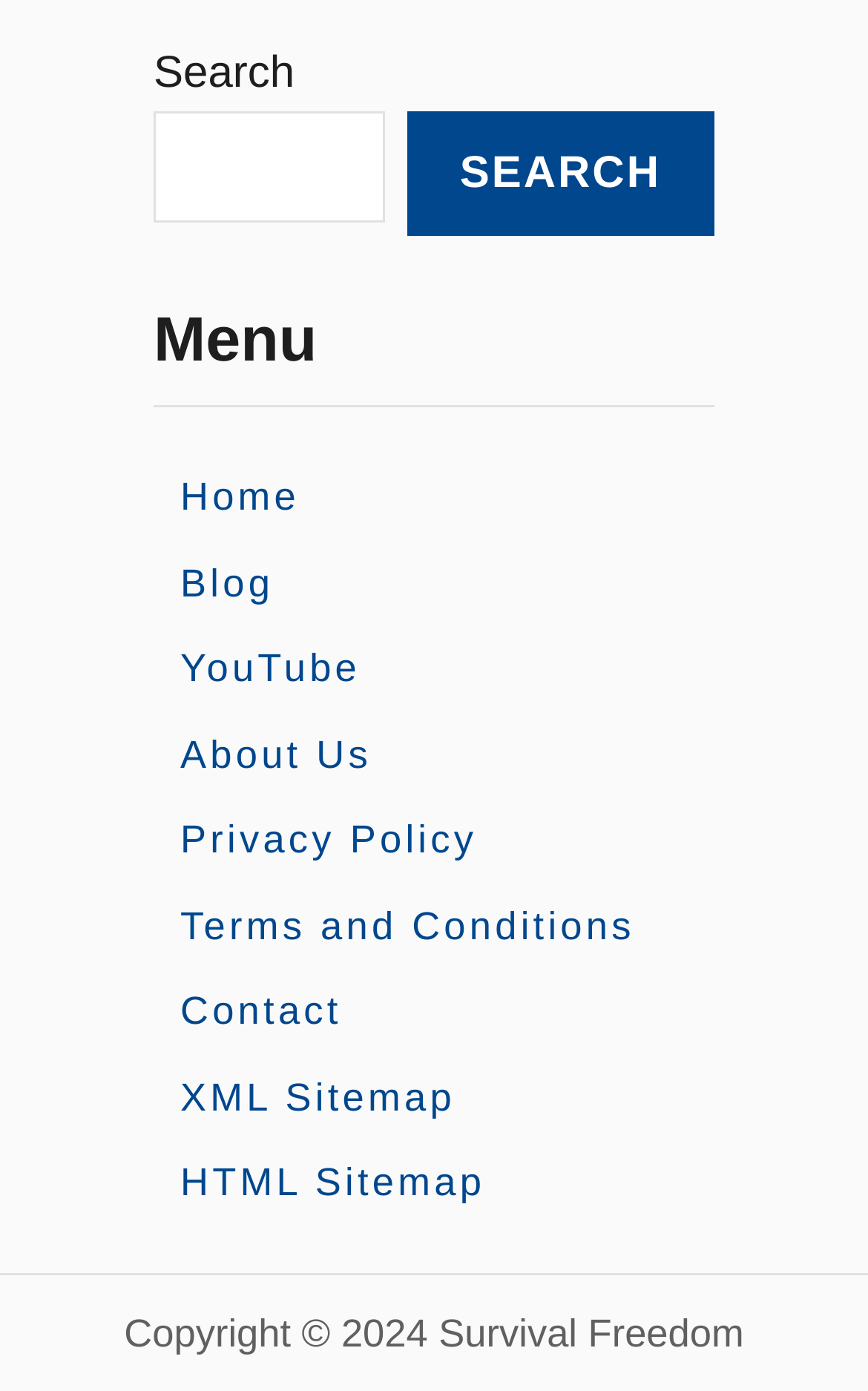Review the image closely and give a comprehensive answer to the question: What is the name of the entity that owns this website?

The copyright notice at the bottom of the page mentions 'Survival Freedom' as the entity that owns the website, indicating that it is the name of the organization or individual responsible for the website.